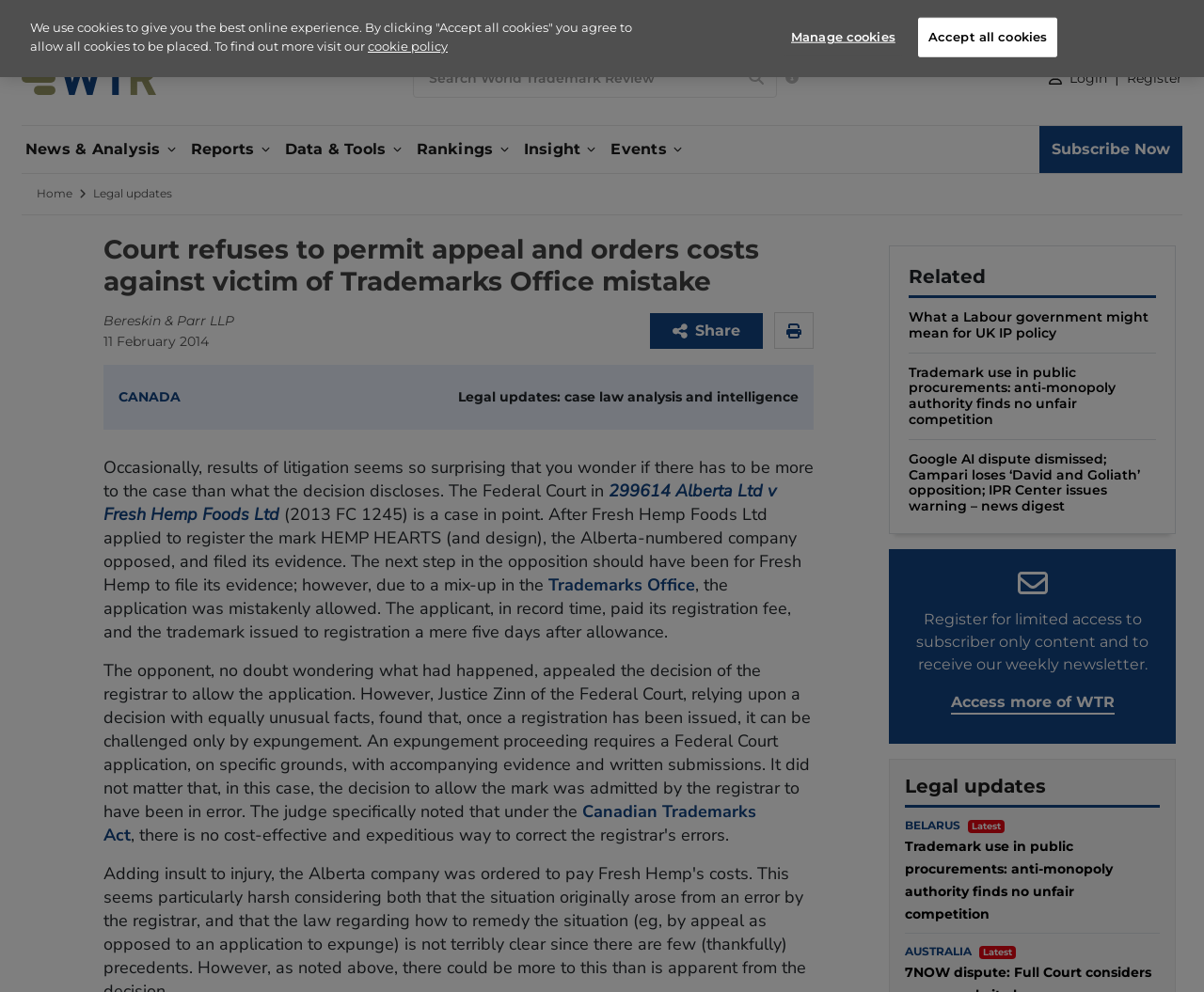Find the bounding box coordinates for the element that must be clicked to complete the instruction: "Search World Trademark Review". The coordinates should be four float numbers between 0 and 1, indicated as [left, top, right, bottom].

[0.343, 0.059, 0.645, 0.099]